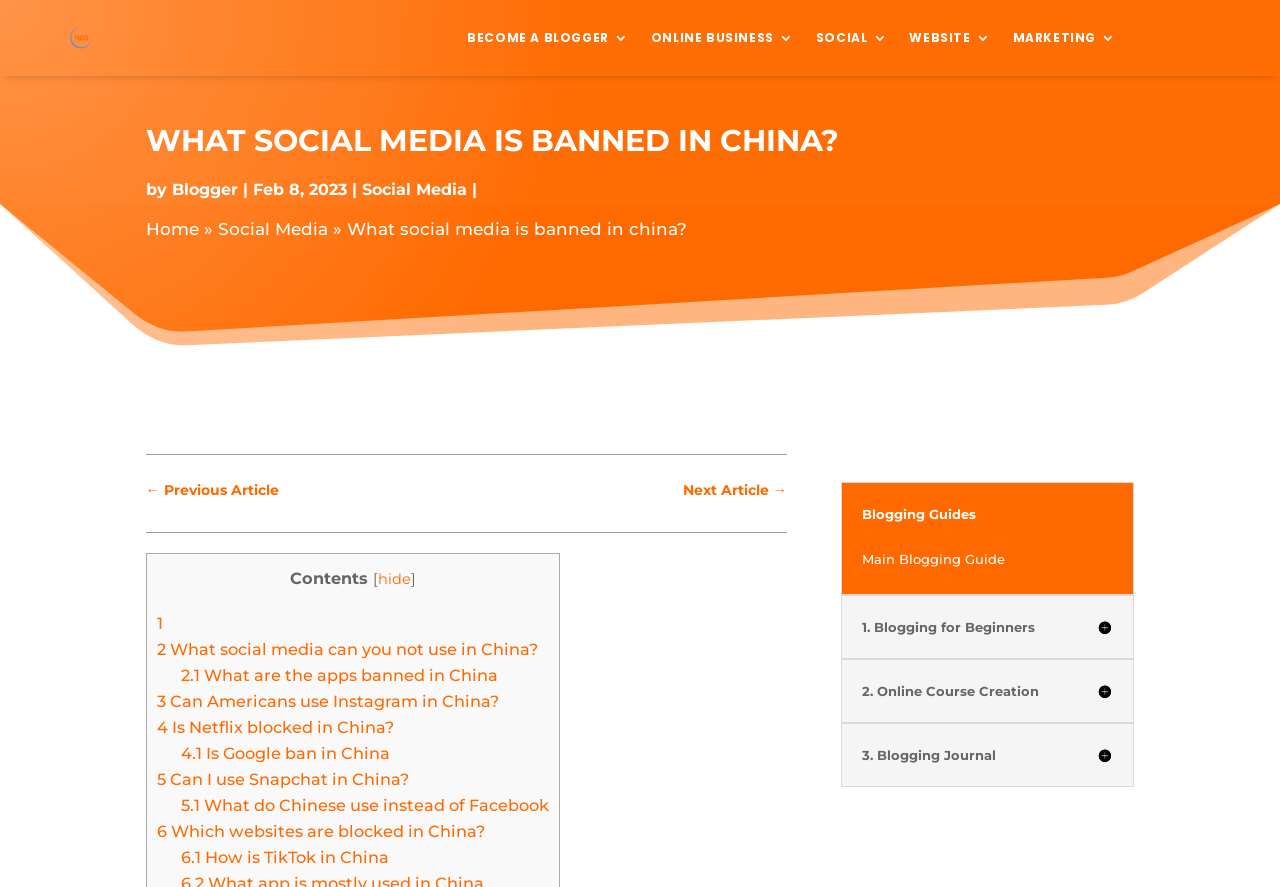Identify the bounding box coordinates of the clickable region to carry out the given instruction: "Explore the 'Blogging Guides' section".

[0.673, 0.567, 0.87, 0.592]